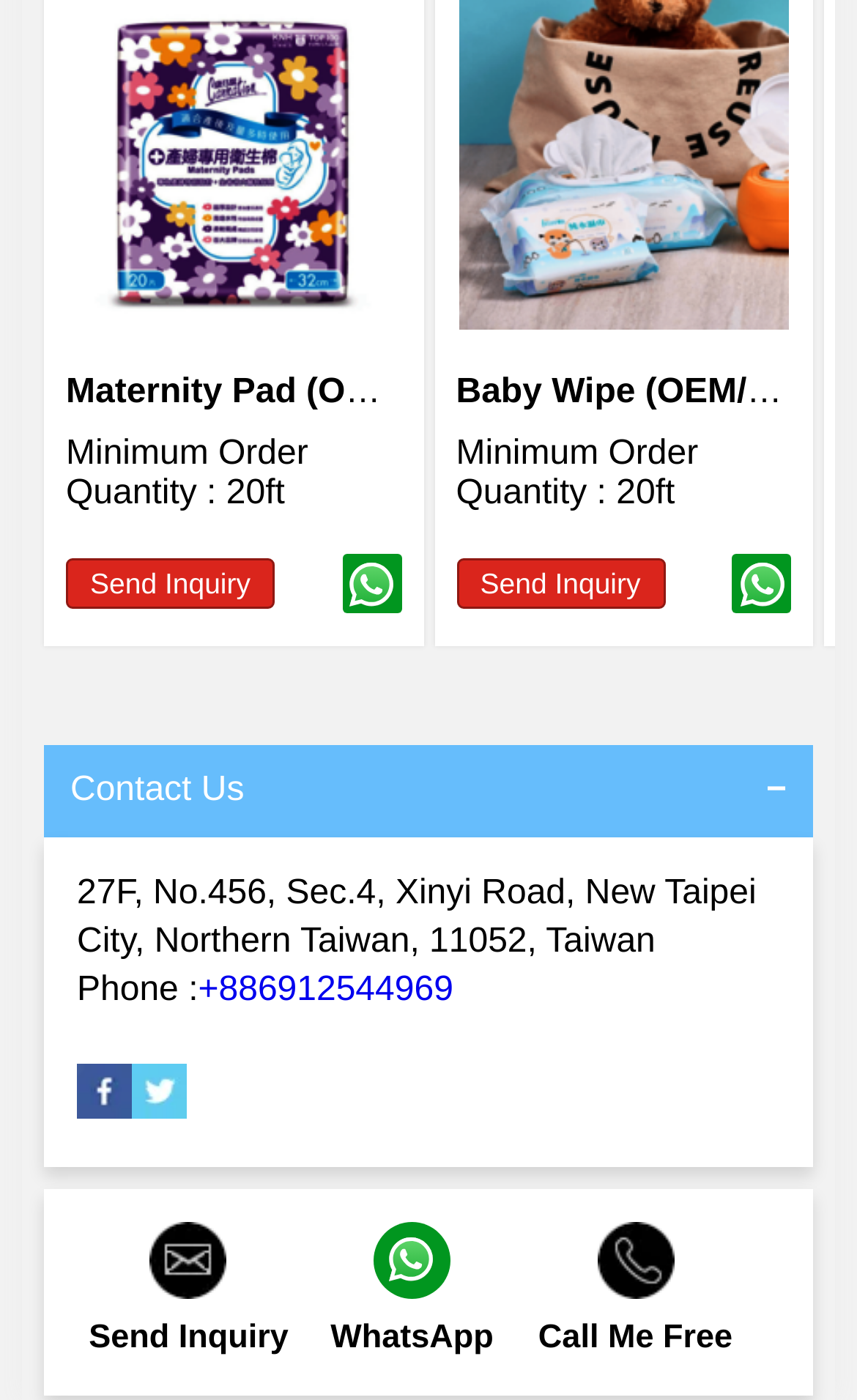Could you provide the bounding box coordinates for the portion of the screen to click to complete this instruction: "Send an inquiry"?

[0.077, 0.399, 0.321, 0.435]